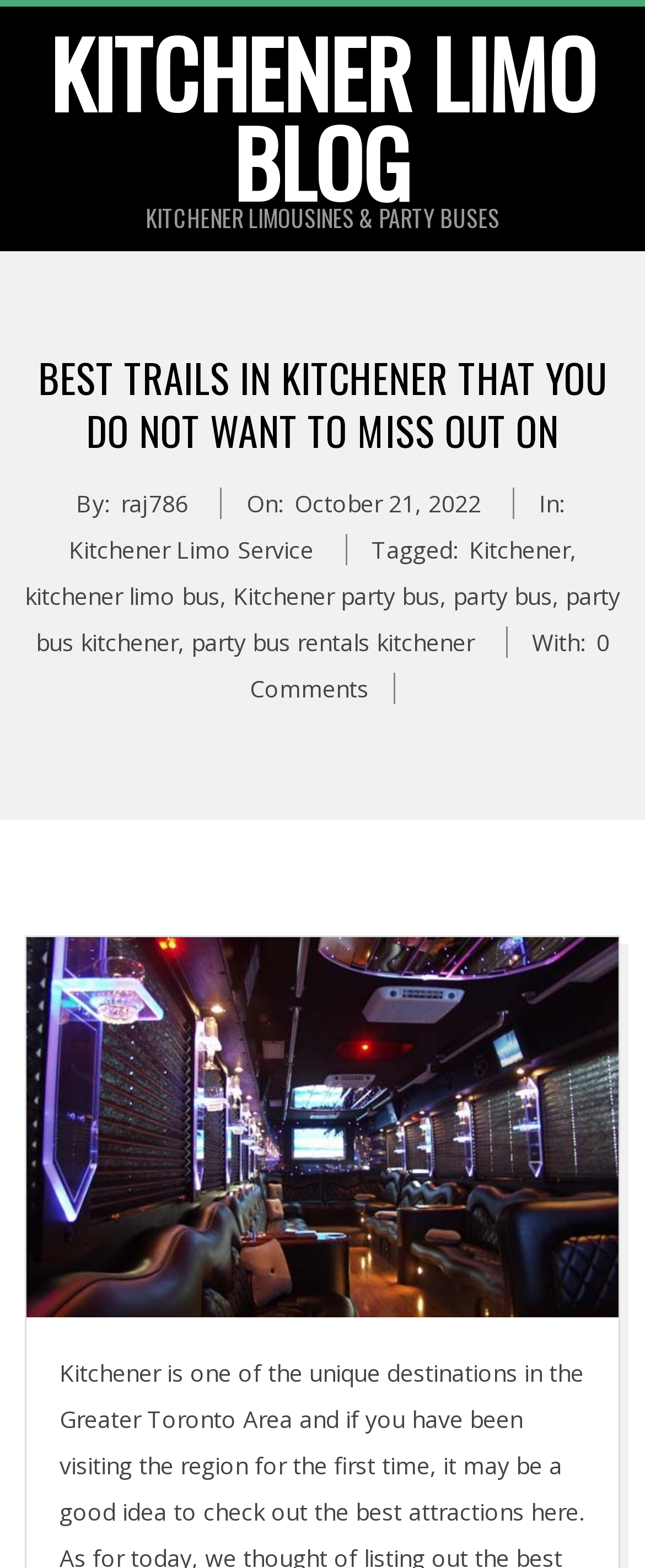Please identify the bounding box coordinates of the element's region that needs to be clicked to fulfill the following instruction: "read KITCHENER LIMOUSINES & PARTY BUSES". The bounding box coordinates should consist of four float numbers between 0 and 1, i.e., [left, top, right, bottom].

[0.038, 0.132, 0.962, 0.147]